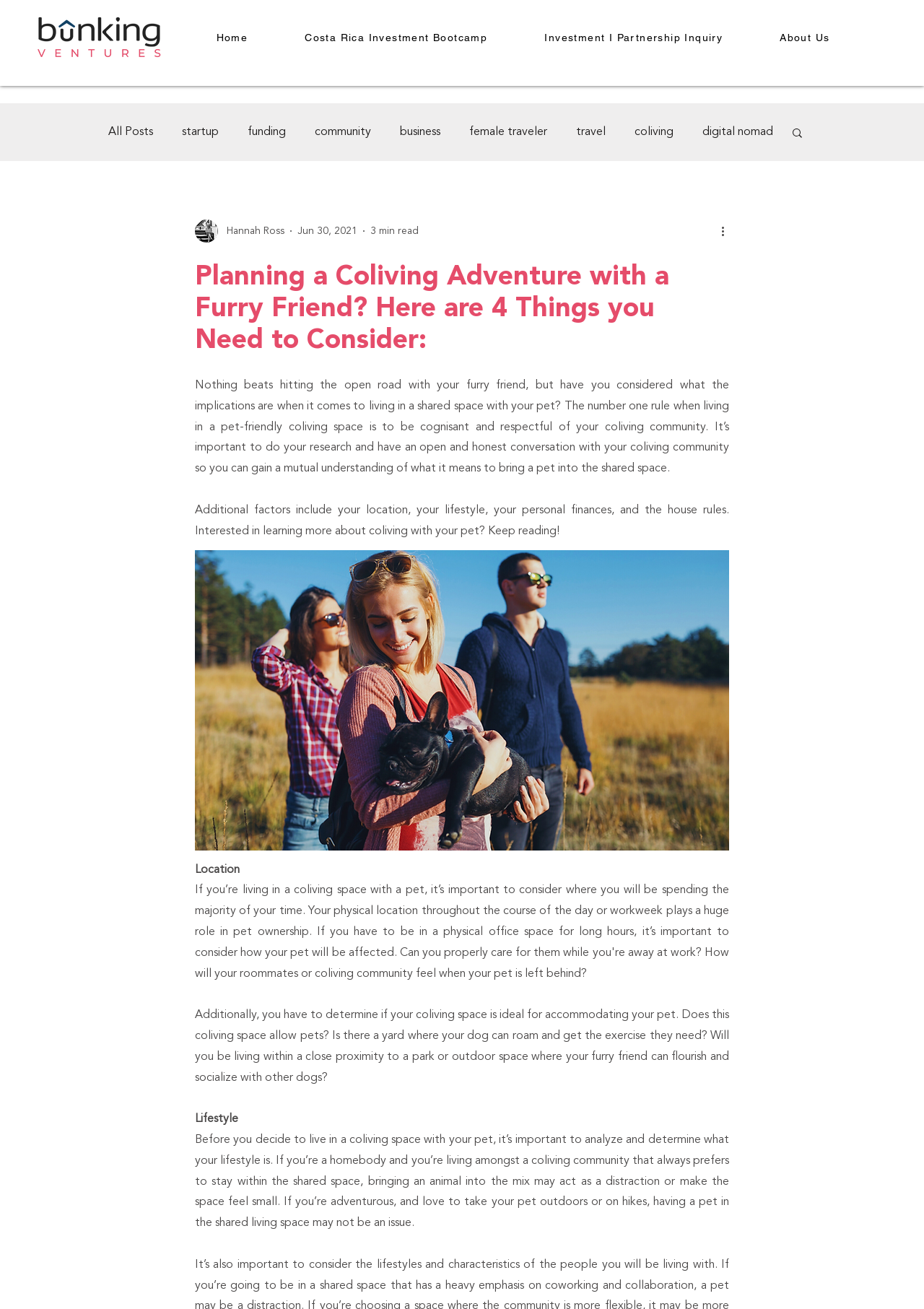What is the logo image filename?
Refer to the image and provide a concise answer in one word or phrase.

bunkinglogo-Colour.png